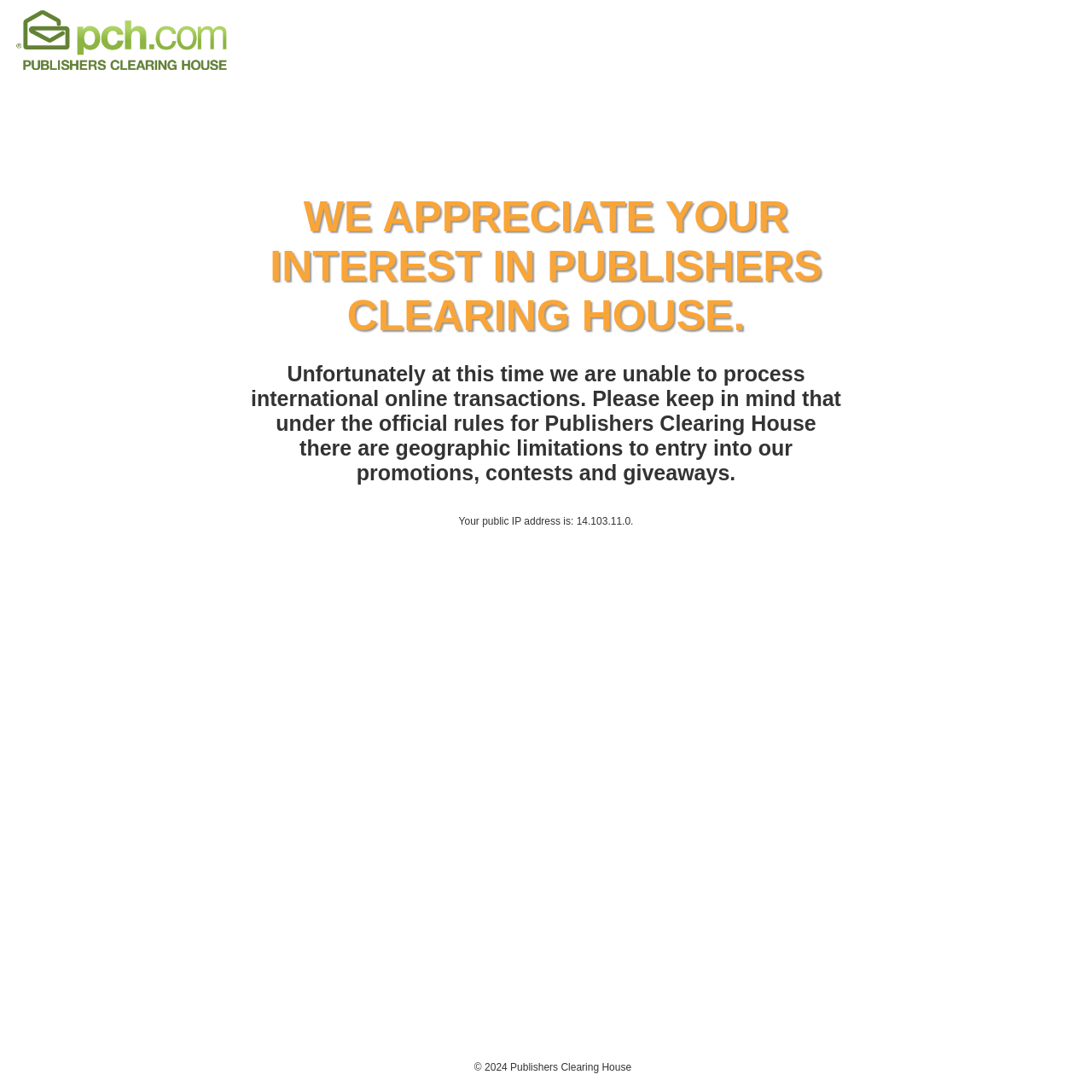Is the webpage available for international transactions?
Using the image, elaborate on the answer with as much detail as possible.

The webpage explicitly states that they are unable to process international online transactions, as indicated by the heading element with the text 'Unfortunately at this time we are unable to process international online transactions...'.